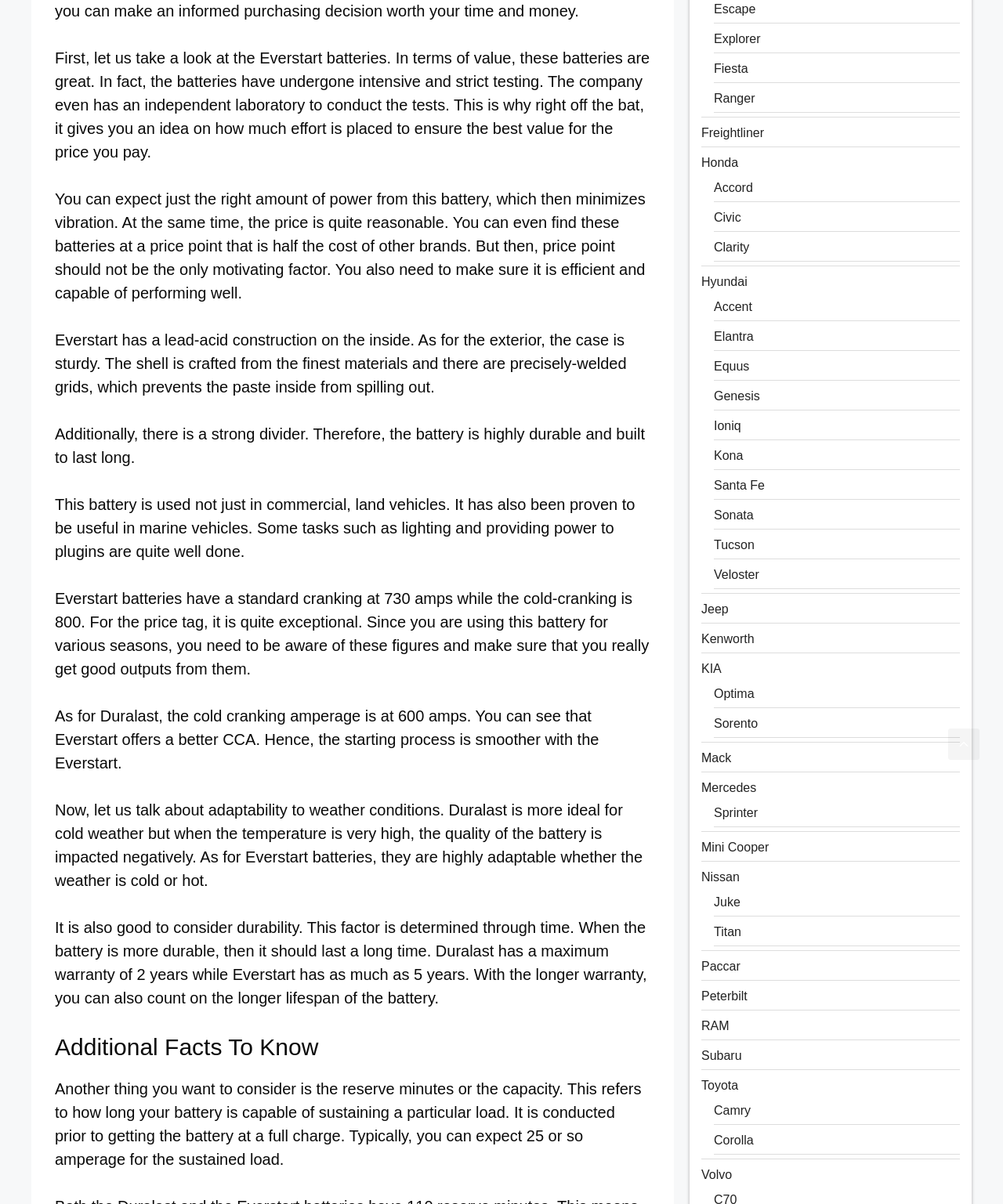Please locate the bounding box coordinates of the element that should be clicked to complete the given instruction: "Click on the Honda link".

[0.699, 0.129, 0.736, 0.141]